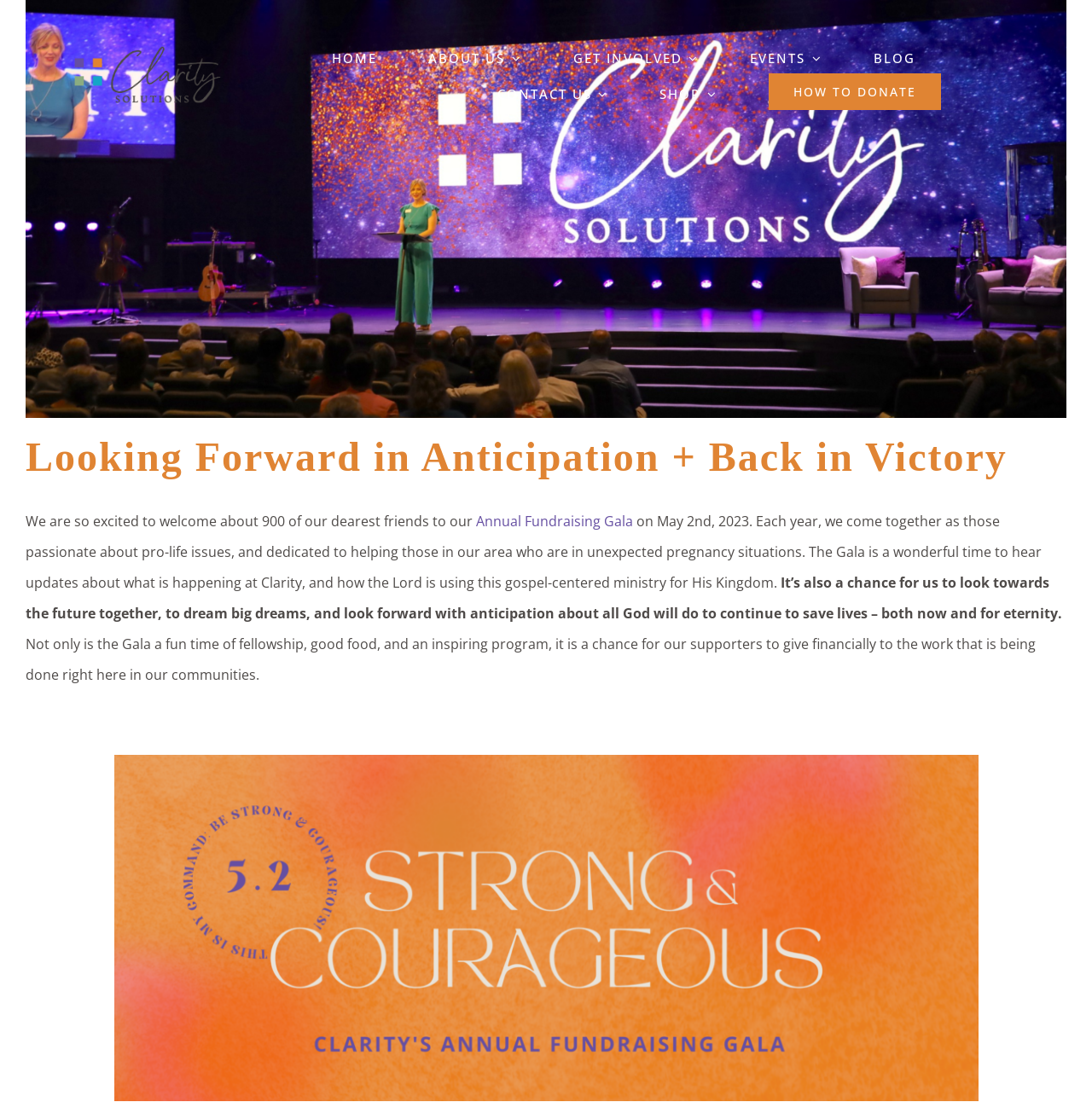Using the webpage screenshot, locate the HTML element that fits the following description and provide its bounding box: "Annual Fundraising Gala".

[0.436, 0.464, 0.58, 0.481]